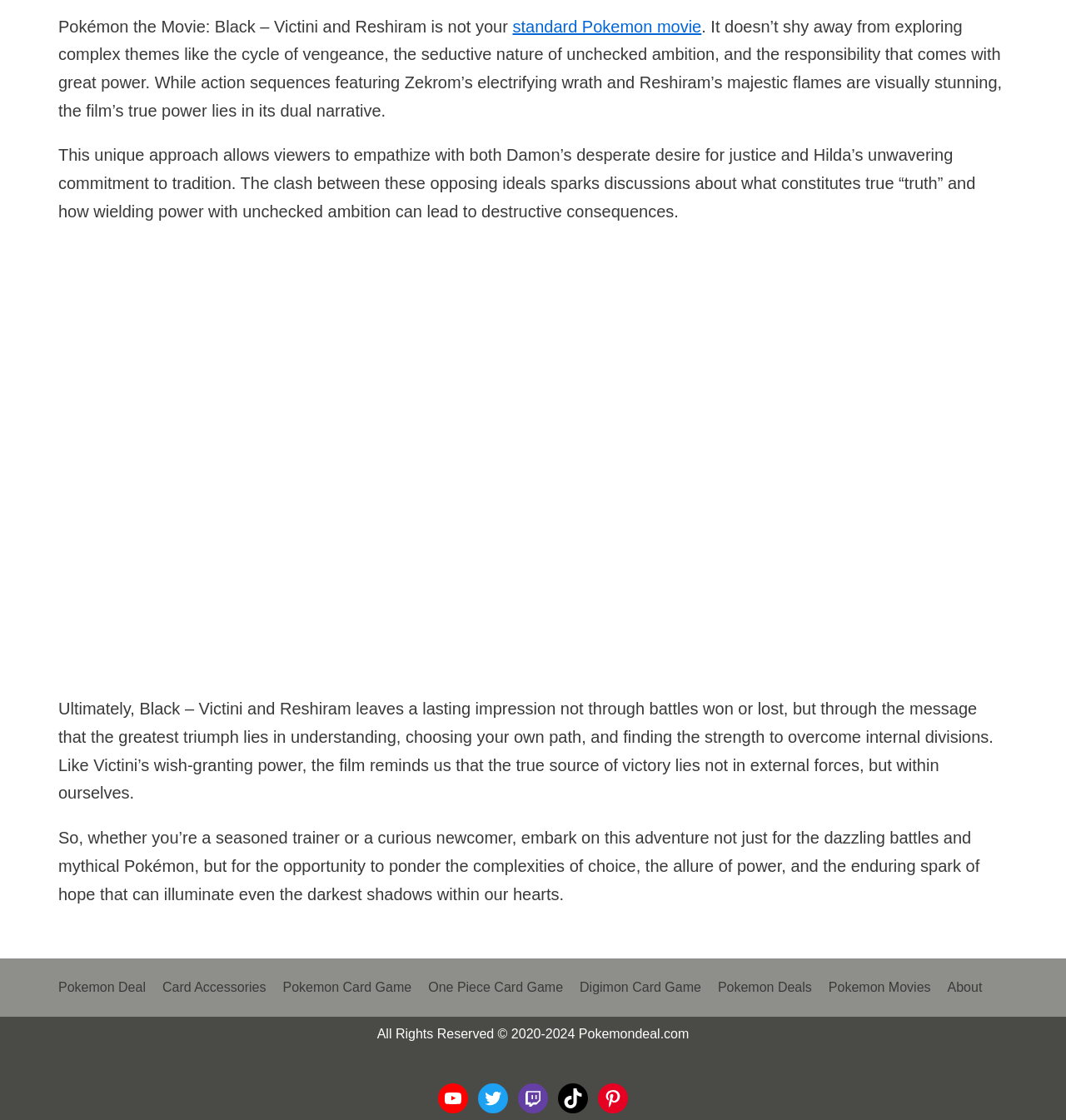What is the theme of the movie?
Please provide a comprehensive answer based on the contents of the image.

The webpage describes the movie as exploring complex themes such as the cycle of vengeance, the seductive nature of unchecked ambition, and the responsibility that comes with great power. This suggests that the movie delves into deeper and more mature themes.